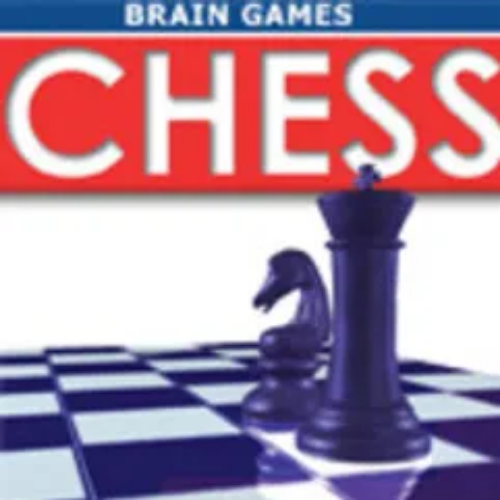Provide a single word or phrase answer to the question: 
How many chess pieces are shown on the book cover?

Two